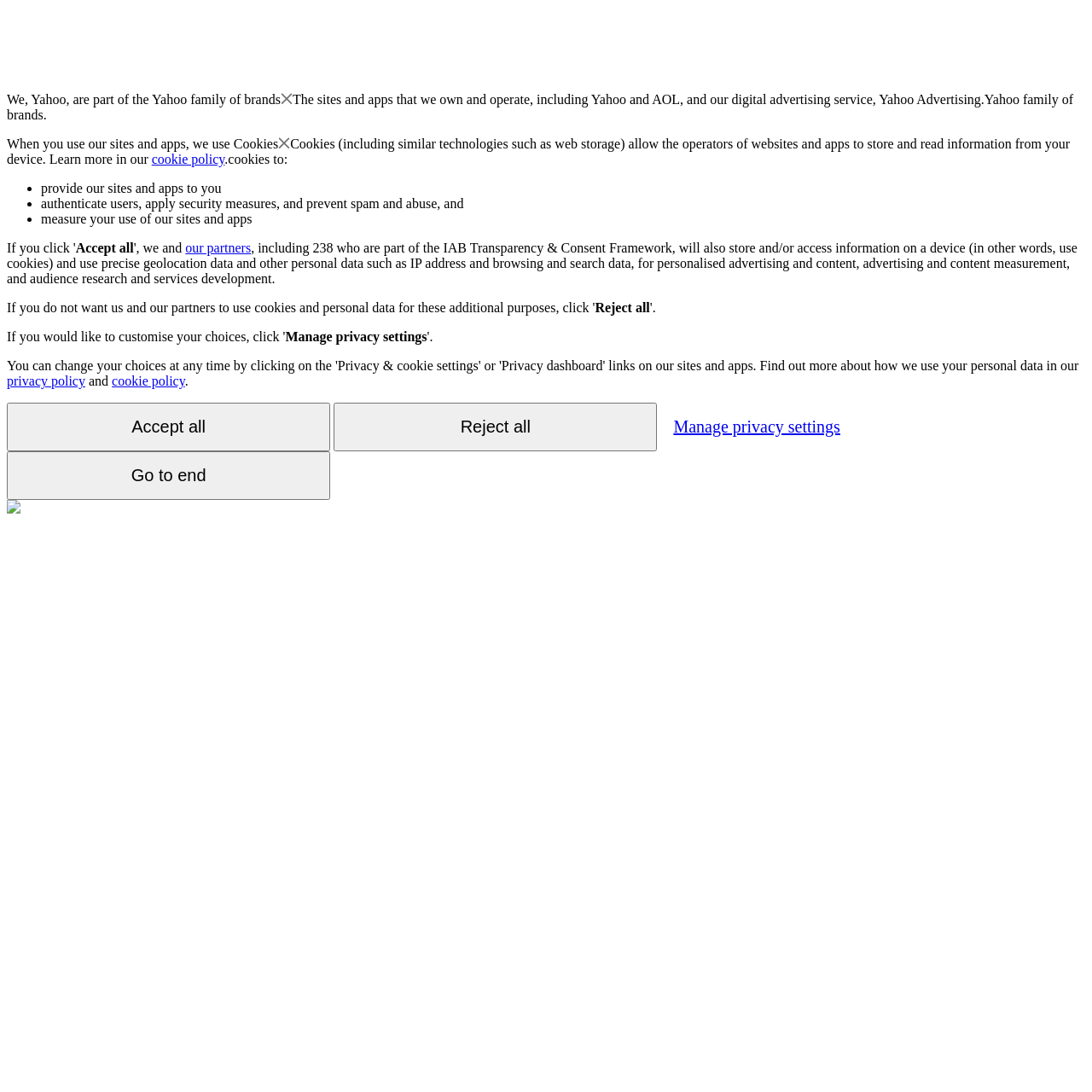Provide the bounding box coordinates of the UI element that matches the description: "privacy policy".

[0.006, 0.342, 0.078, 0.355]